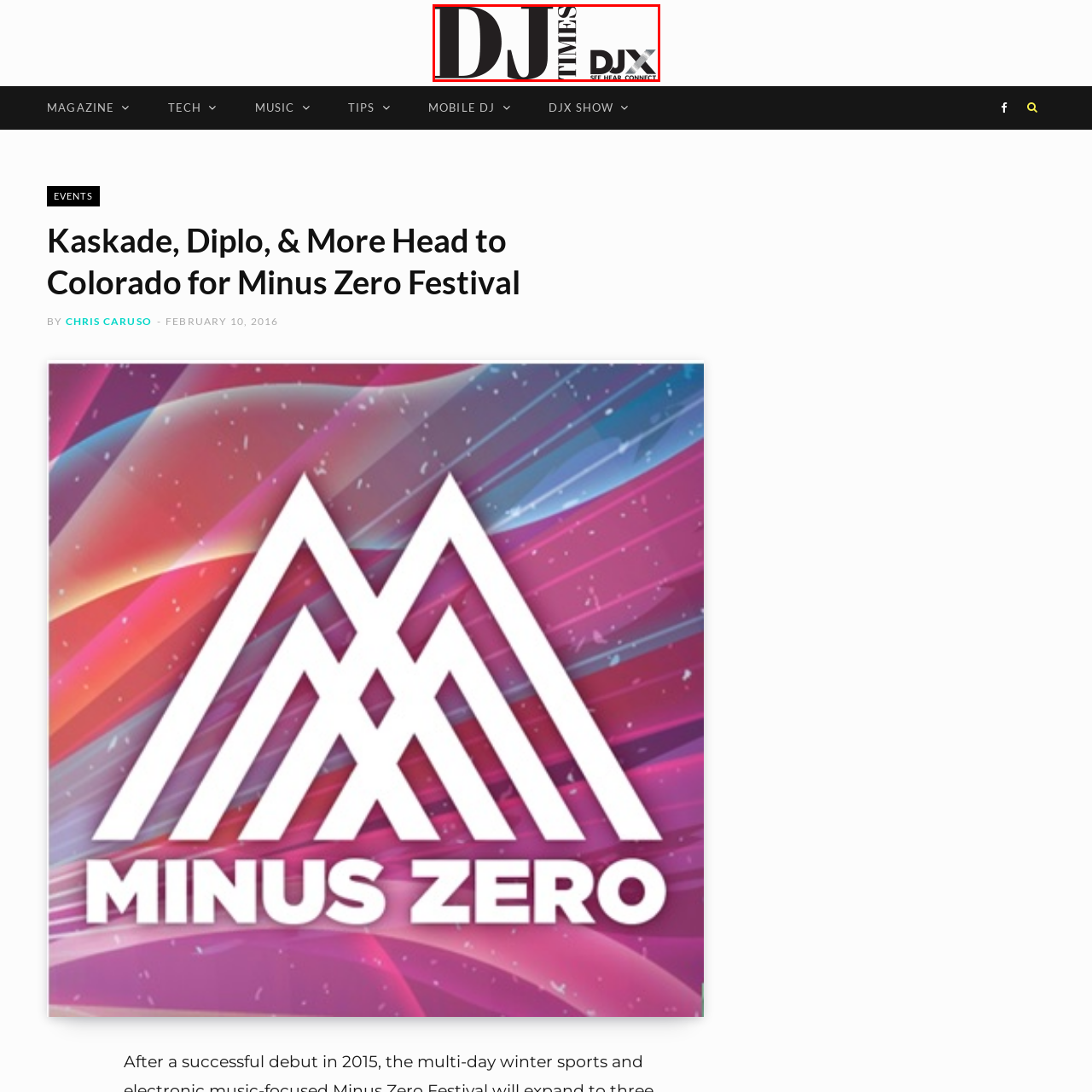What is the tagline of the DJX branding?
Observe the image inside the red bounding box and give a concise answer using a single word or phrase.

SEE HEAR CONNECT